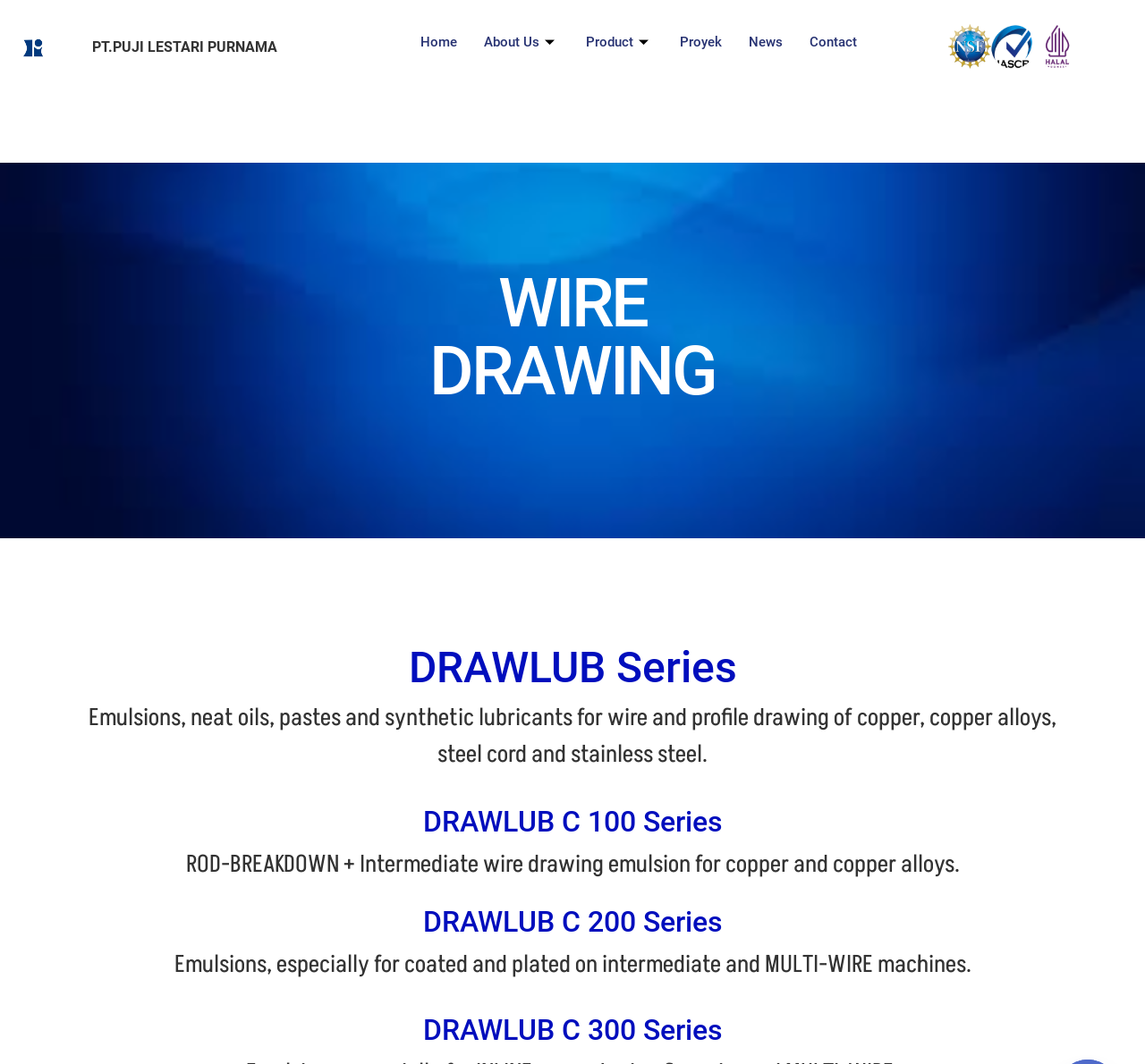What is the purpose of DRAWLUB Series?
Please answer using one word or phrase, based on the screenshot.

Wire and profile drawing